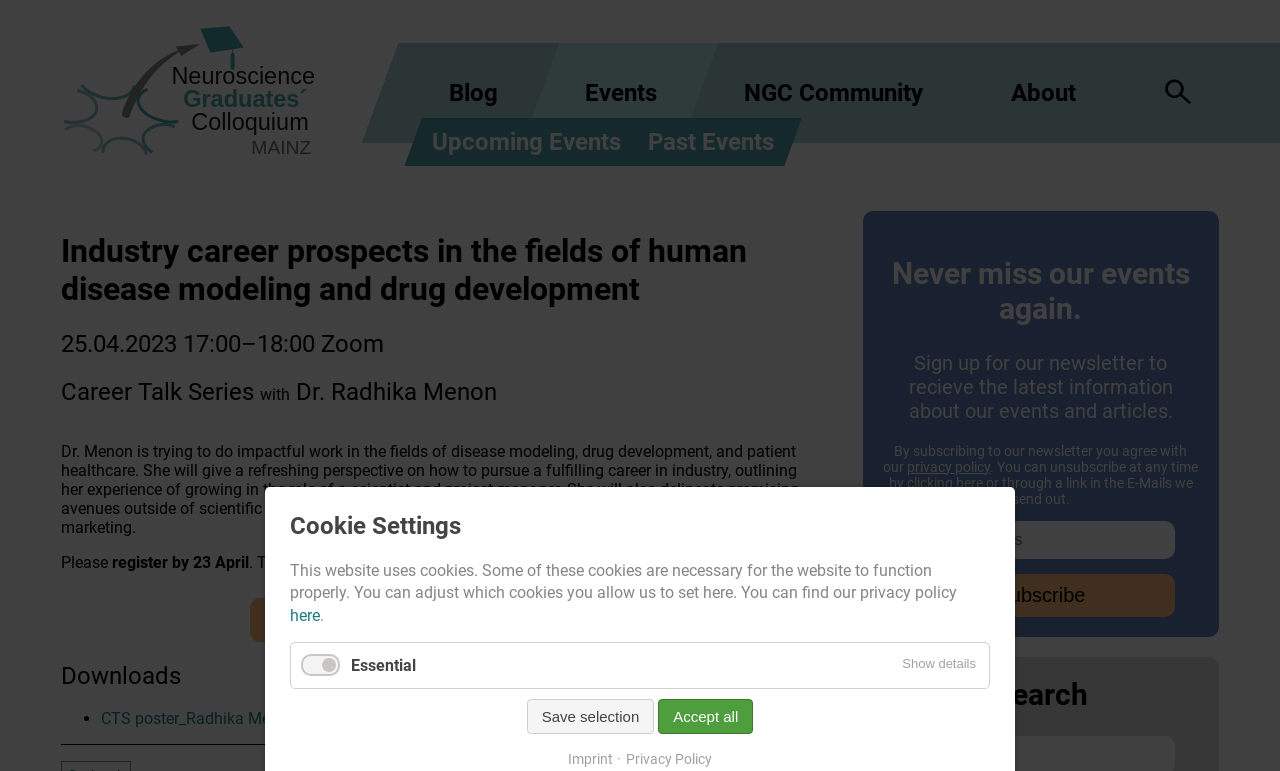Using the provided element description "Show details Hide details", determine the bounding box coordinates of the UI element.

[0.695, 0.834, 0.773, 0.887]